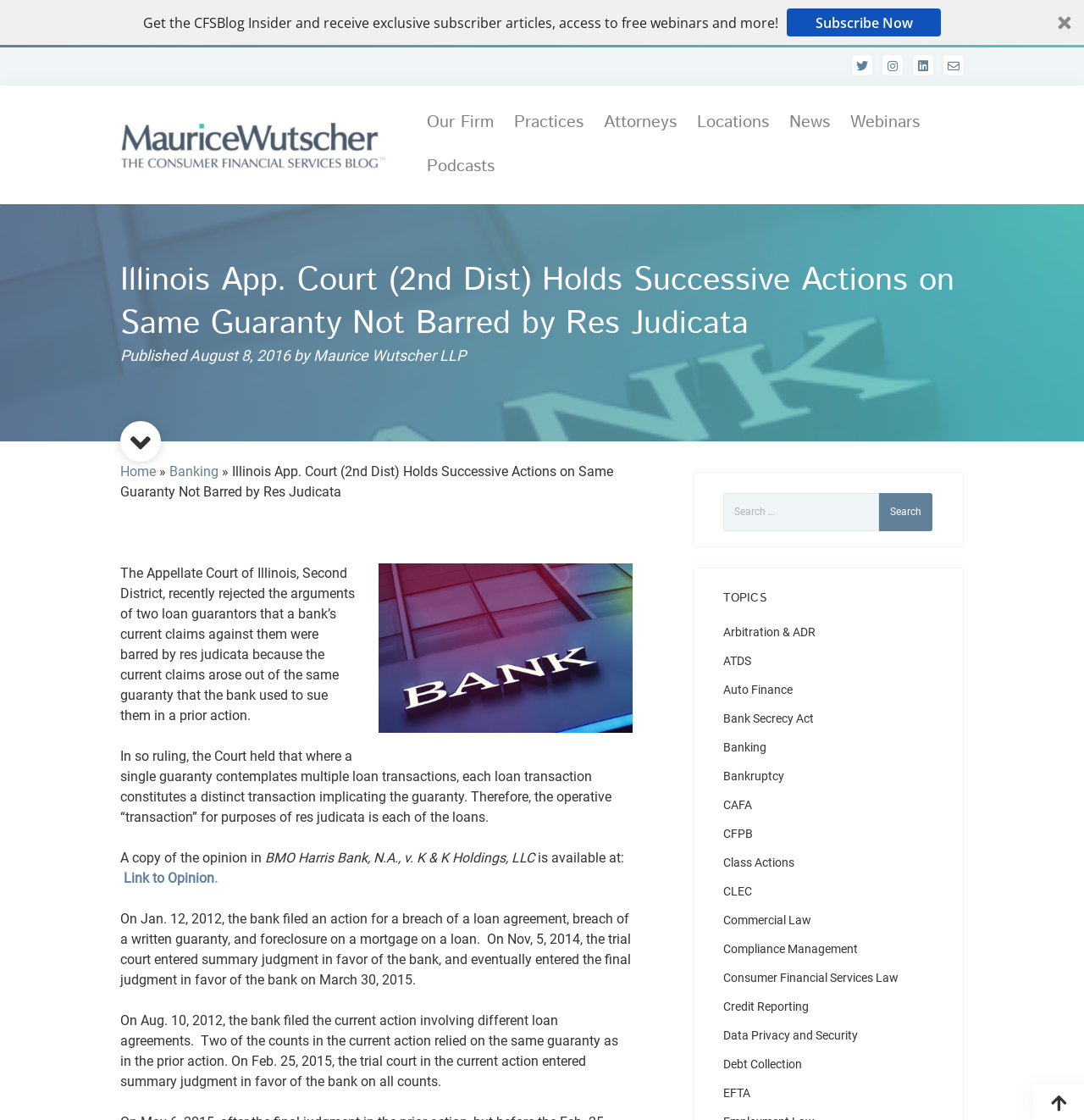Provide the bounding box coordinates for the UI element that is described as: "Webinars".

[0.775, 0.09, 0.858, 0.129]